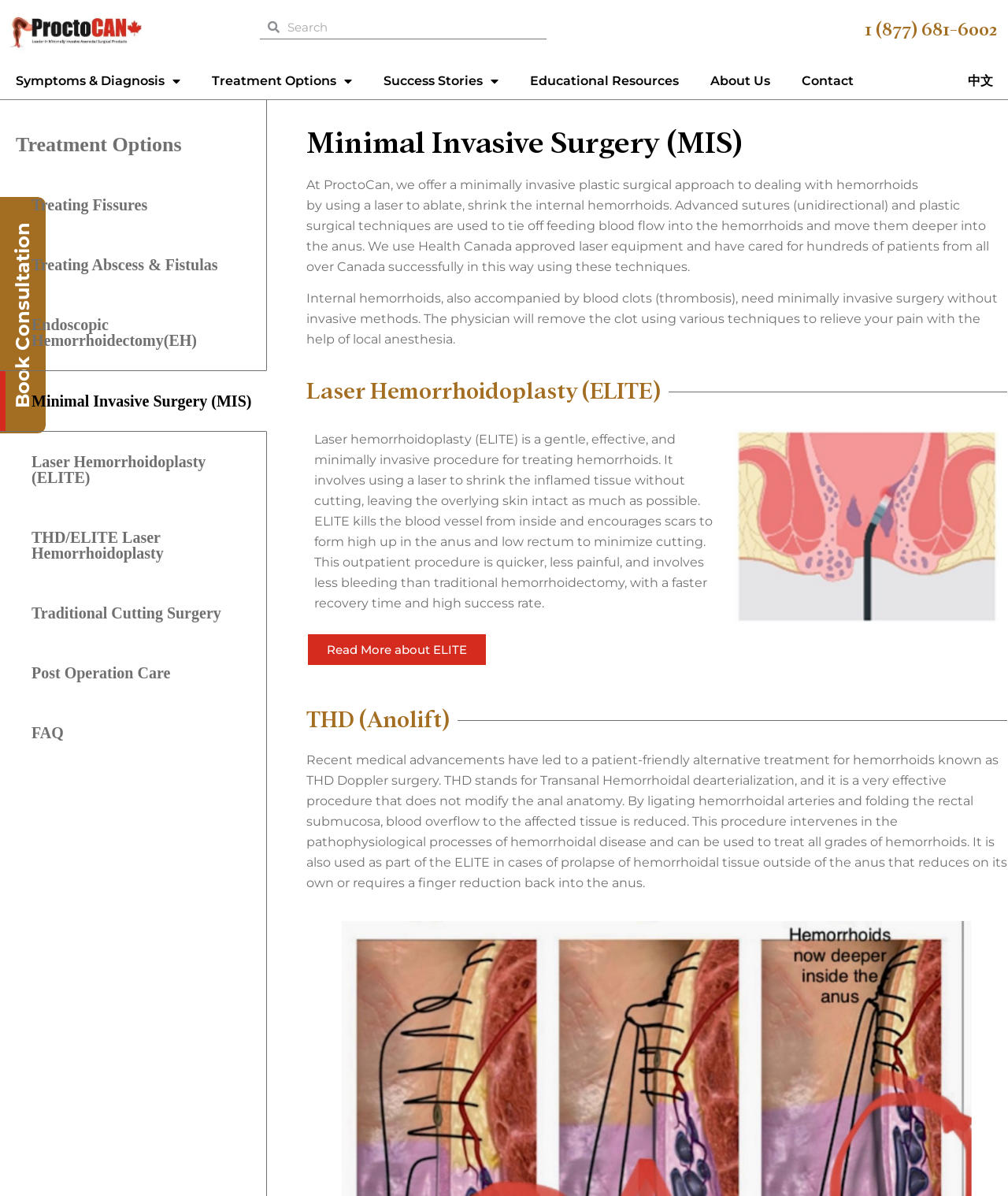Locate the bounding box coordinates of the clickable element to fulfill the following instruction: "Learn about Symptoms & Diagnosis". Provide the coordinates as four float numbers between 0 and 1 in the format [left, top, right, bottom].

[0.0, 0.053, 0.195, 0.083]